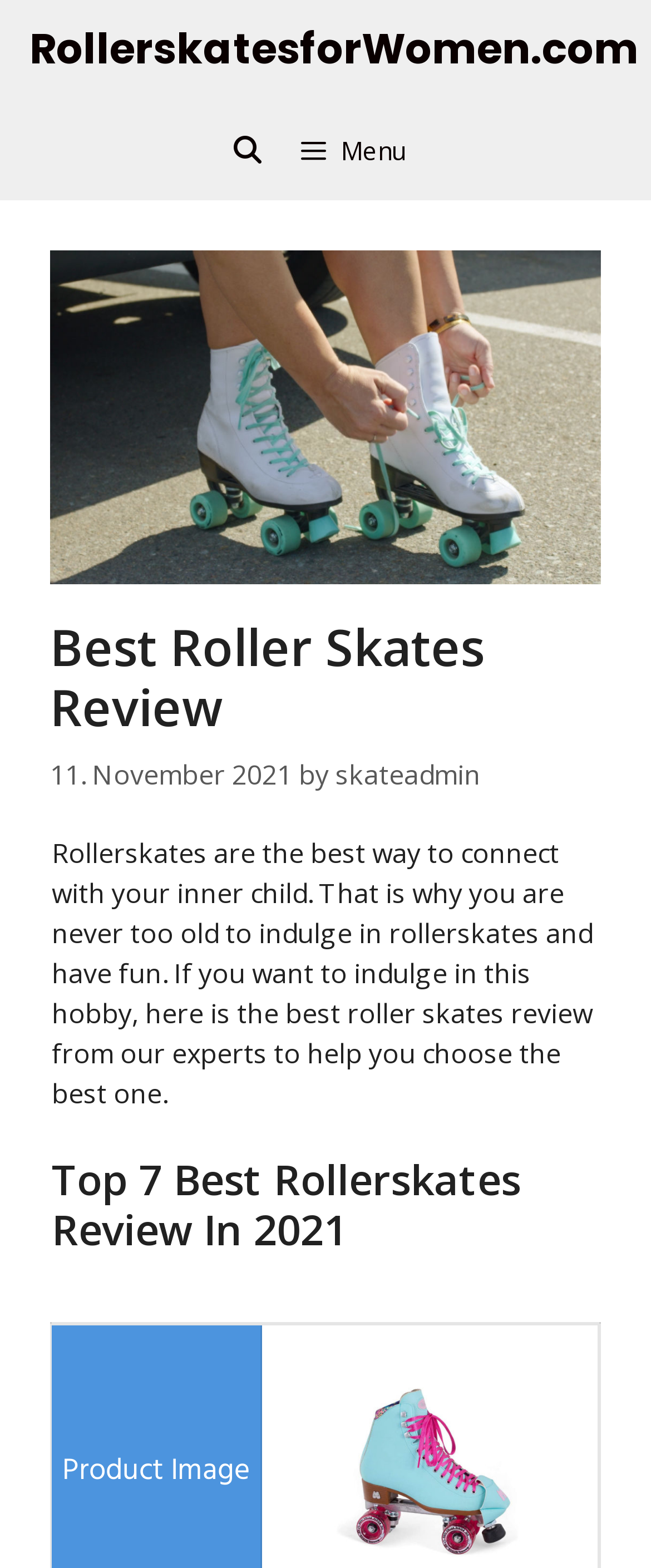Please provide a short answer using a single word or phrase for the question:
How many rollerskates are reviewed?

7